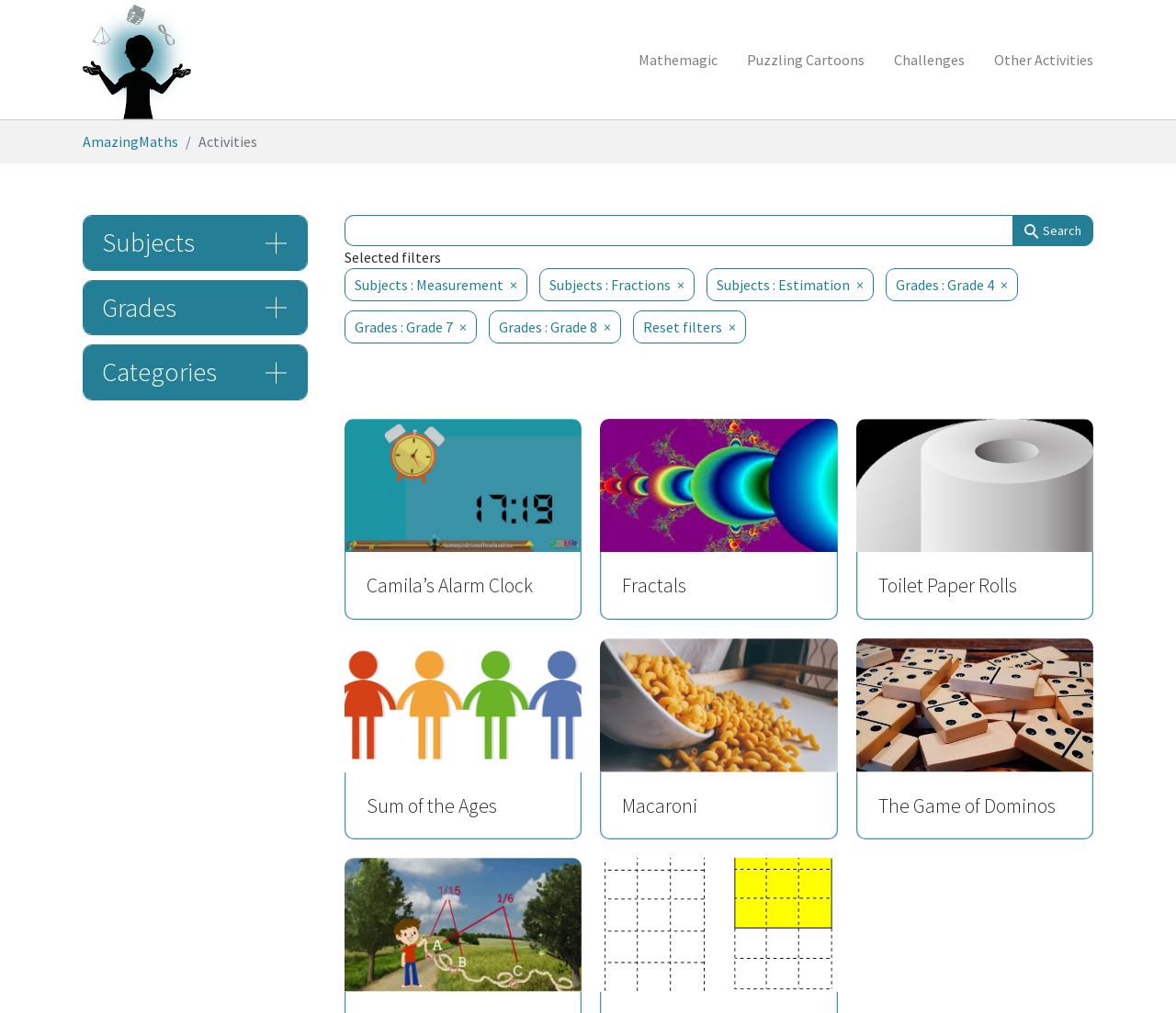Given the element description "Sum of the Ages" in the screenshot, predict the bounding box coordinates of that UI element.

[0.293, 0.63, 0.495, 0.829]